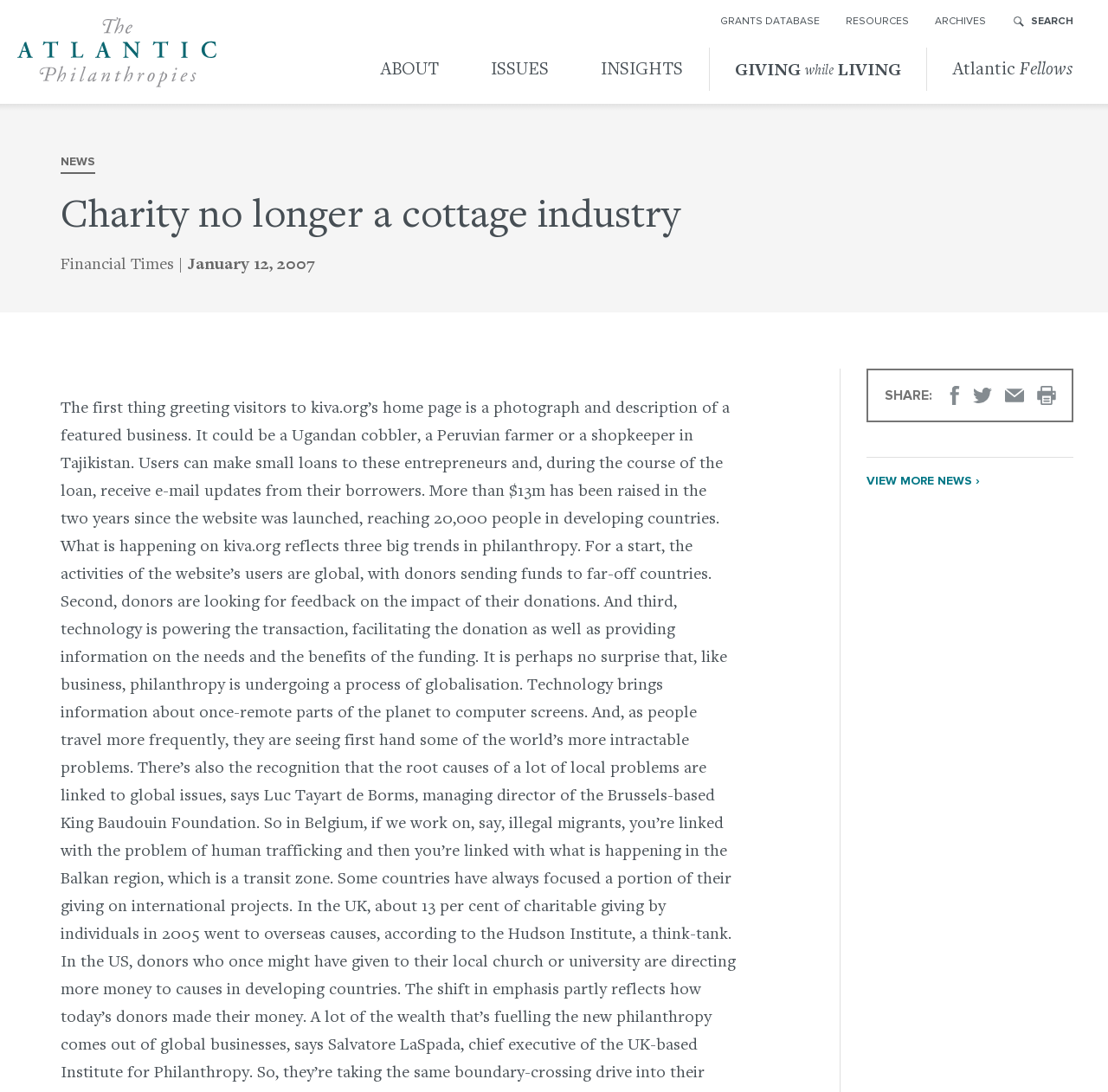Please examine the image and provide a detailed answer to the question: What is the name of the organization?

I found the answer by looking at the top-left corner of the webpage, where the organization's name is displayed as a link.